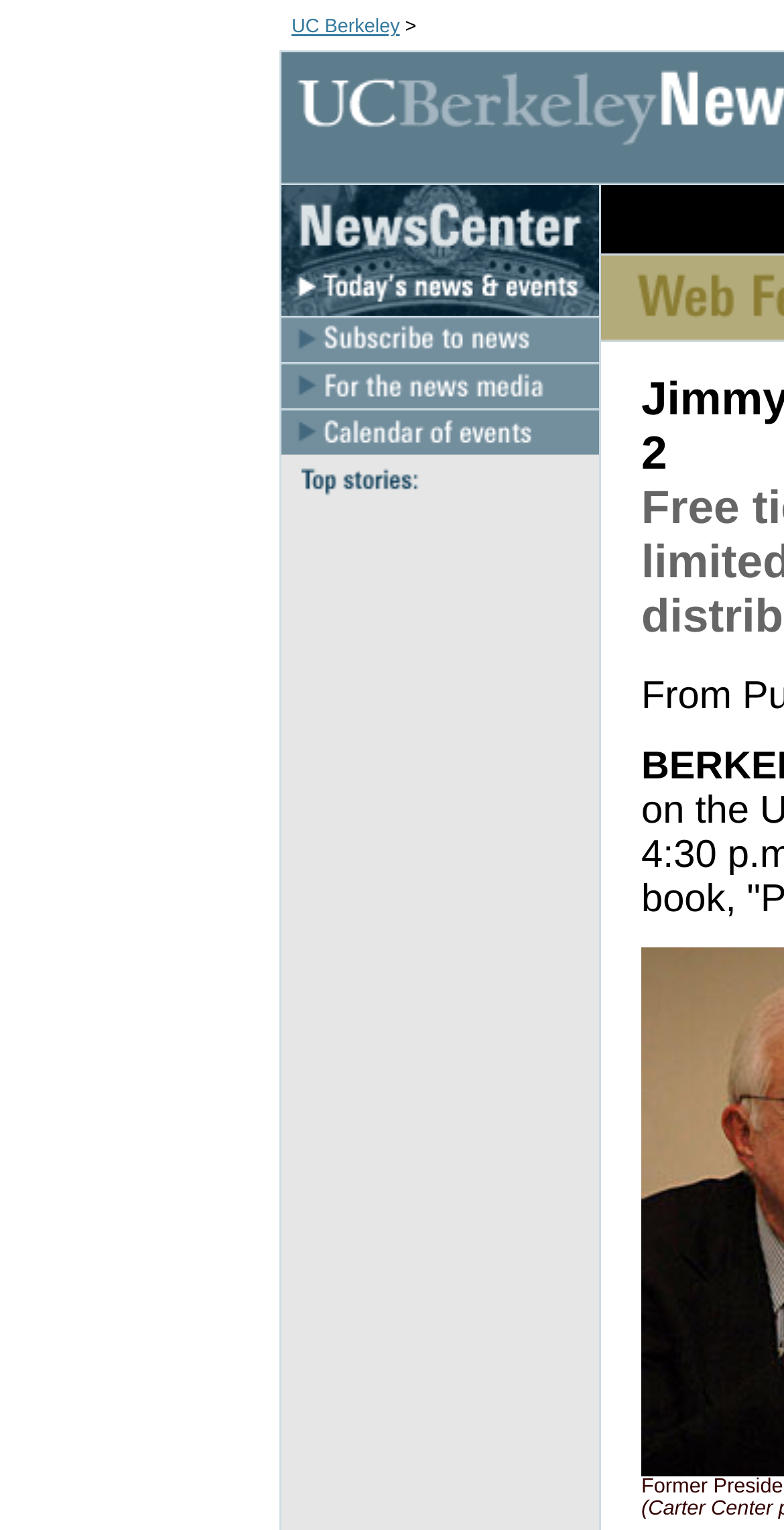Respond with a single word or phrase:
What is the purpose of the 'Calendar of events' link?

To view upcoming events